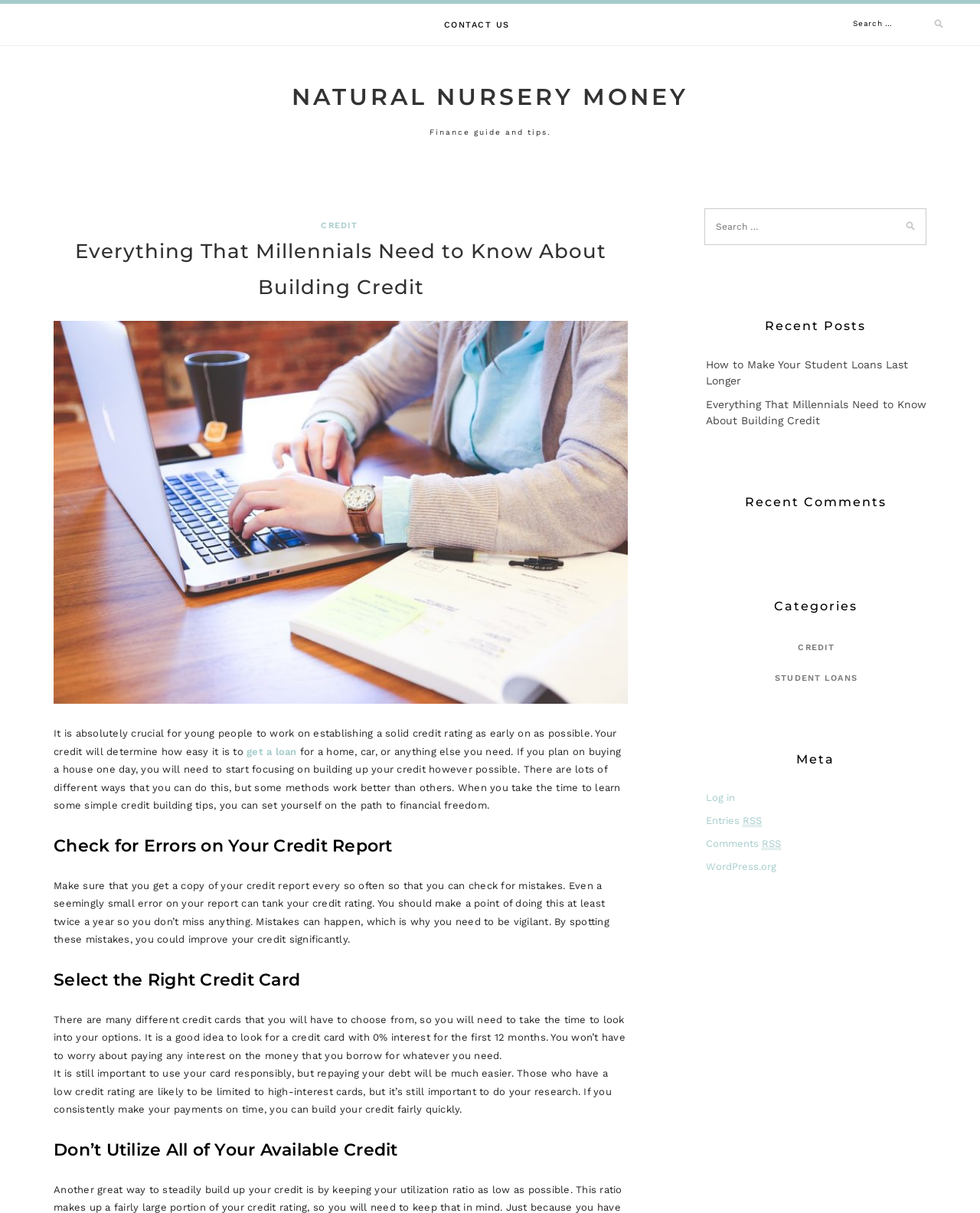Identify the bounding box coordinates necessary to click and complete the given instruction: "Search for something".

[0.859, 0.006, 0.969, 0.033]